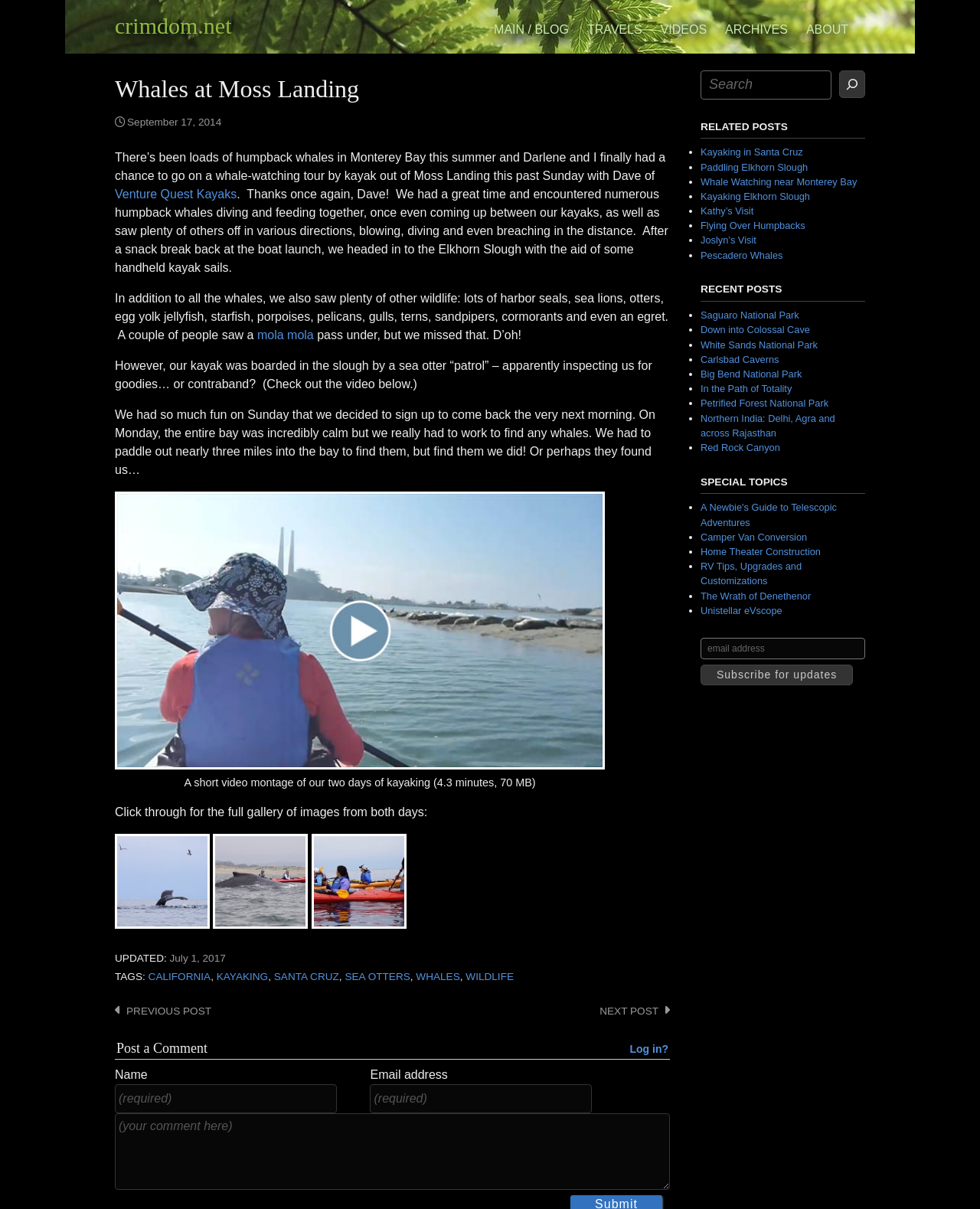Can you find the bounding box coordinates of the area I should click to execute the following instruction: "Check out the news about Ryan Reynolds"?

None